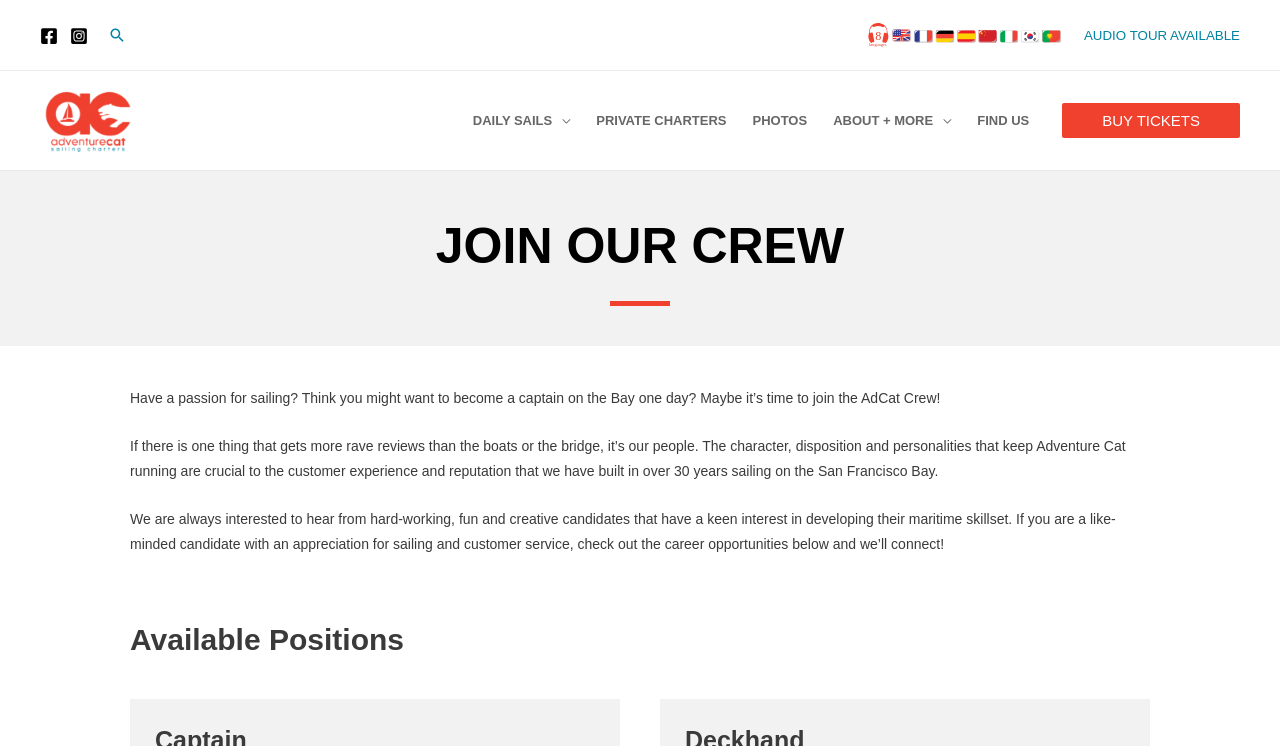What type of candidates is the company looking for?
Based on the image, answer the question in a detailed manner.

I found the answer by reading the text that says 'We are always interested to hear from hard-working, fun and creative candidates that have a keen interest in developing their maritime skillset.' which describes the type of candidates the company is looking for.